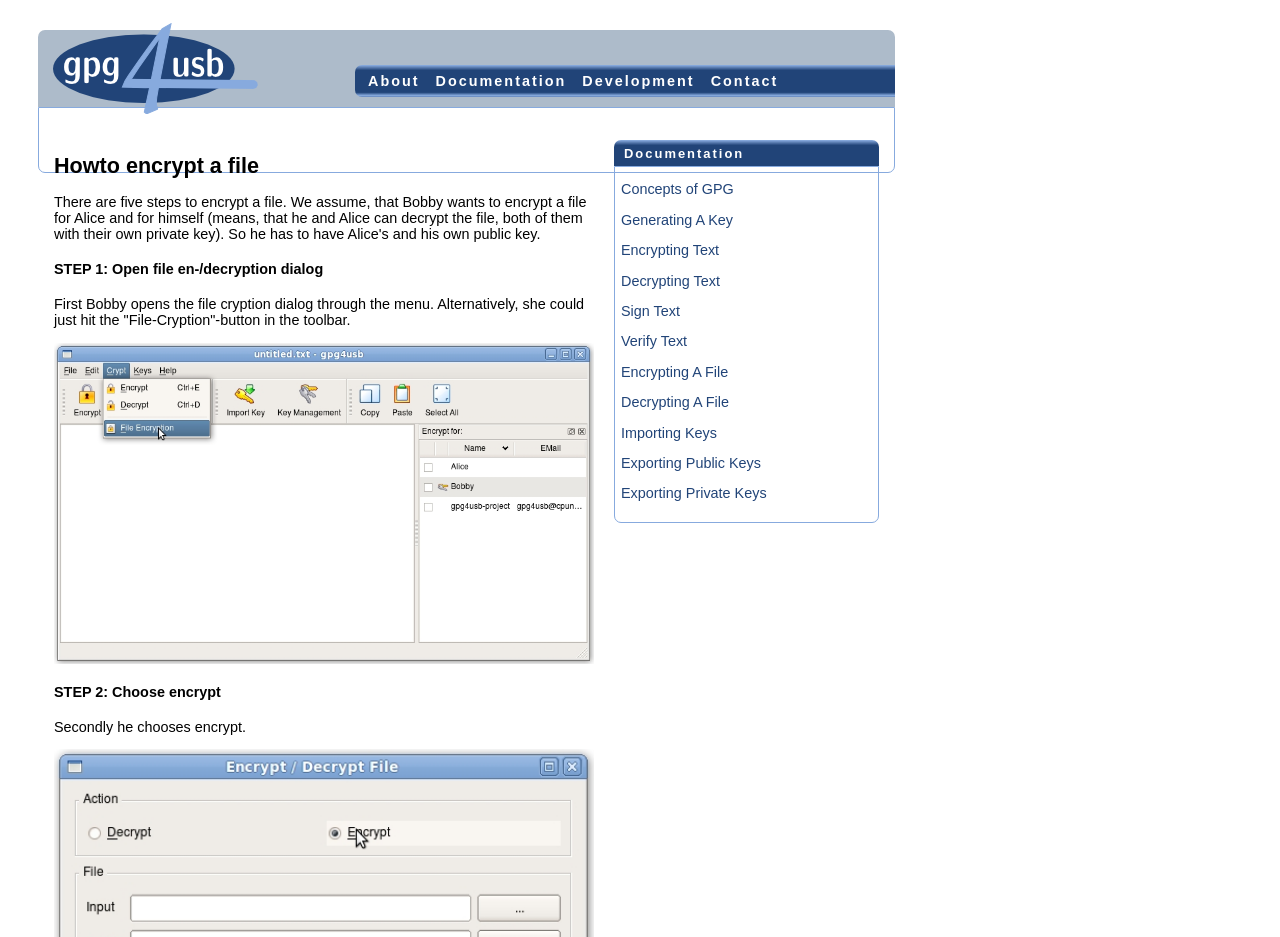What is the second step in encrypting a file?
From the details in the image, provide a complete and detailed answer to the question.

The webpage provides a step-by-step guide on how to encrypt a file, and the second step is described as 'STEP 2: Choose encrypt'. Therefore, the second step in encrypting a file is to choose encrypt.